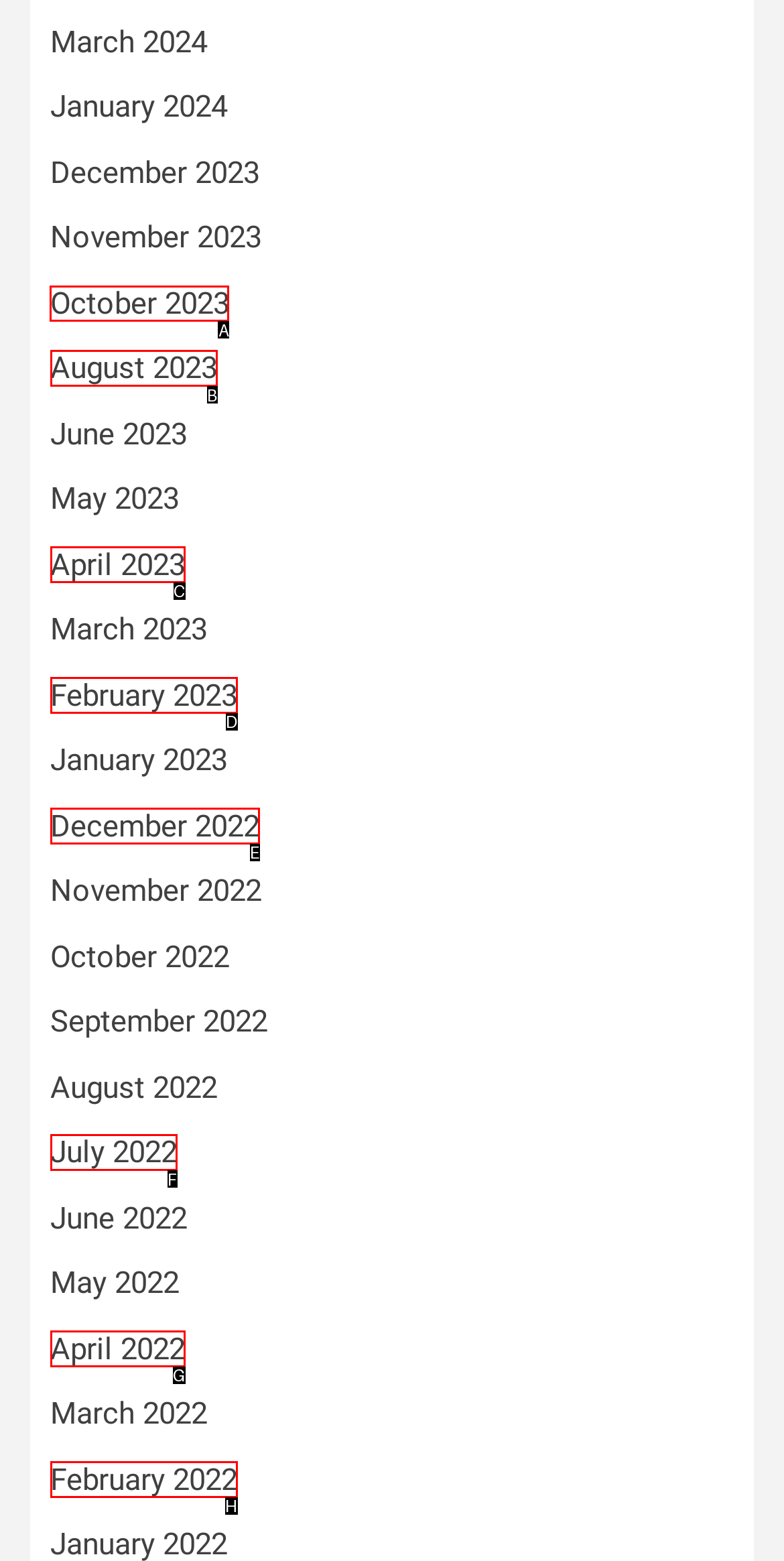Identify the letter of the UI element you need to select to accomplish the task: Search here.
Respond with the option's letter from the given choices directly.

None